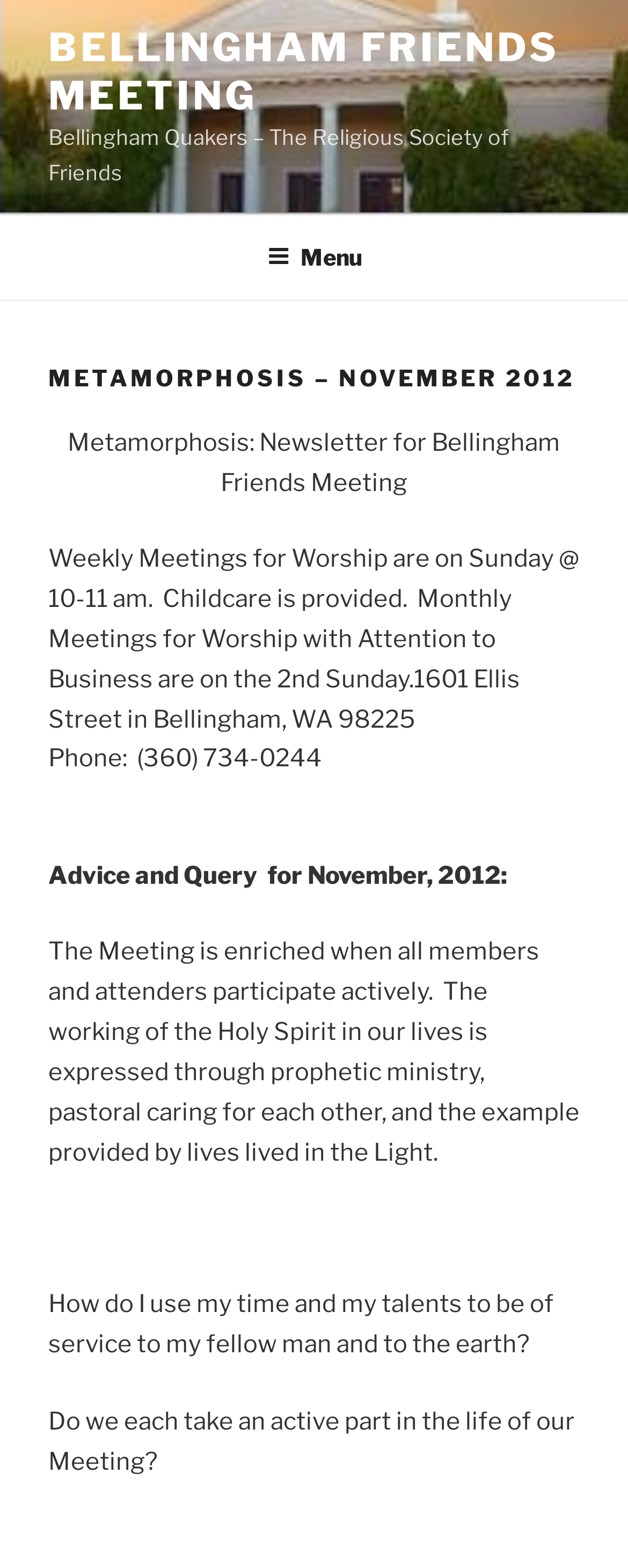Illustrate the webpage thoroughly, mentioning all important details.

The webpage is about the Bellingham Friends Meeting, a Quaker community. At the top, there is a link to the Bellingham Friends Meeting website, followed by a static text describing the community as "Bellingham Quakers – The Religious Society of Friends". 

Below this, there is a top menu navigation bar that spans the entire width of the page. Within this menu, there is a button labeled "Menu" that, when expanded, reveals a dropdown menu.

Under the menu, there is a header section with a prominent heading "METAMORPHOSIS – NOVEMBER 2012", indicating that the content below is related to the newsletter for November 2012. 

The main content area is divided into several sections. The first section describes the newsletter, "Metamorphosis: Newsletter for Bellingham Friends Meeting". 

Below this, there is a section providing information about the weekly and monthly meetings for worship, including the location, time, and contact details. 

The next section is titled "Advice and Query for November, 2012", which appears to be a reflection or meditation for the month. This section contains two paragraphs of text, the first encouraging active participation in the Meeting, and the second posing questions about using one's time and talents for service to others and the earth, as well as taking an active part in the life of the Meeting.